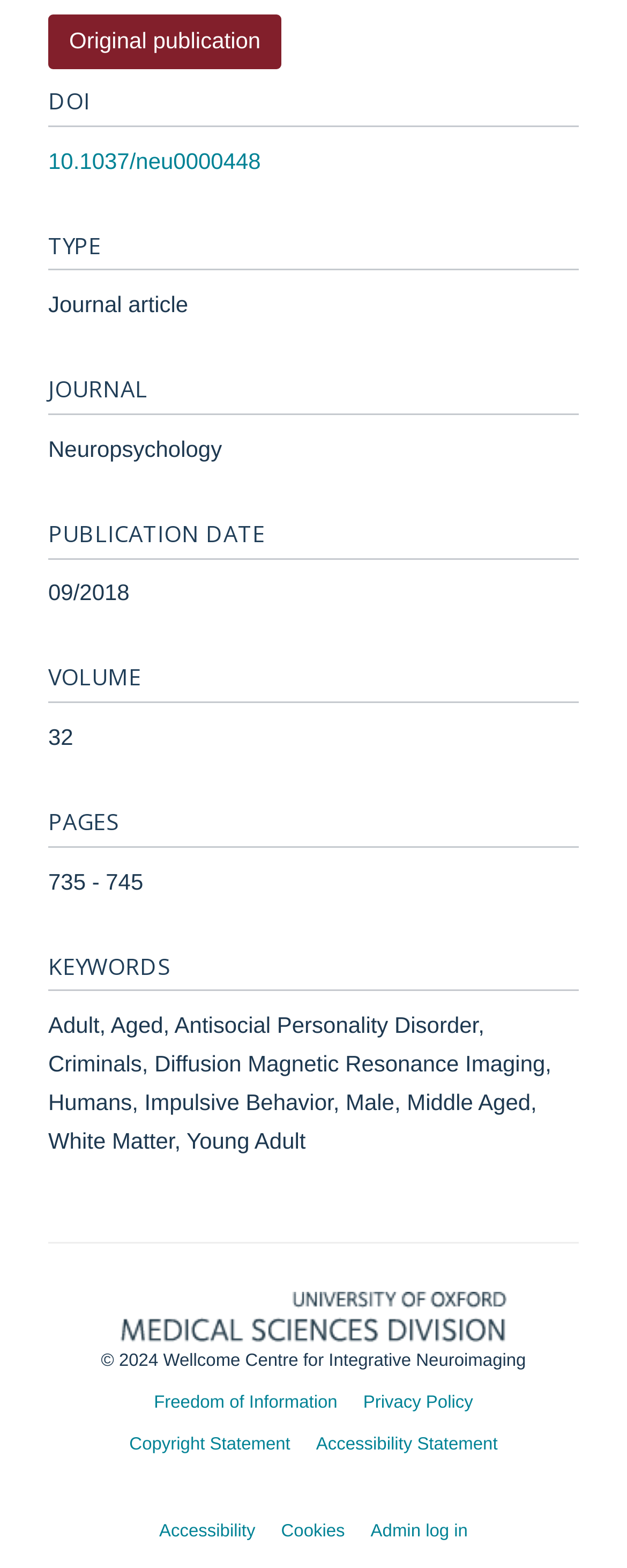Find the bounding box coordinates of the area to click in order to follow the instruction: "View original publication".

[0.077, 0.01, 0.449, 0.044]